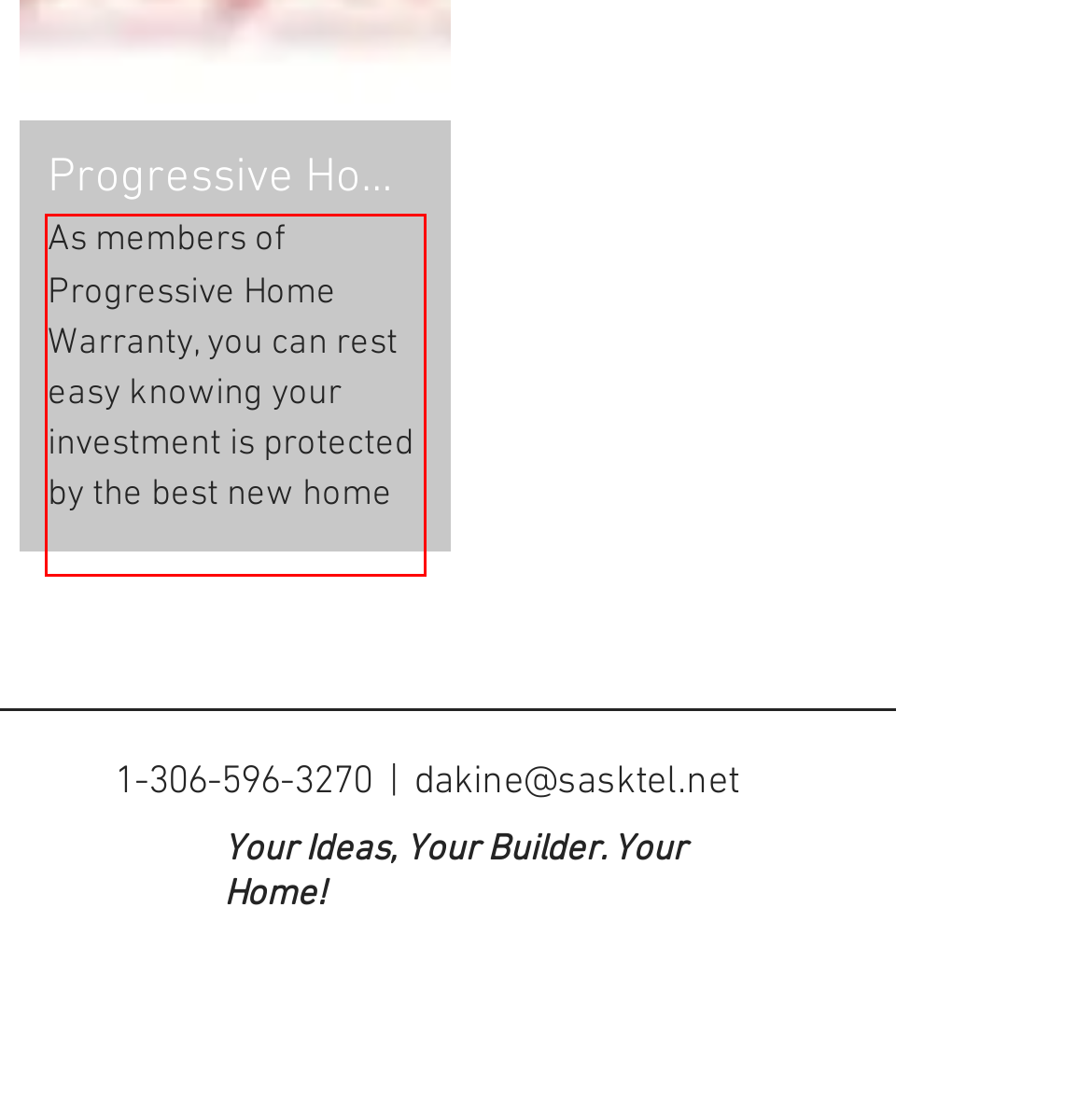You are presented with a screenshot containing a red rectangle. Extract the text found inside this red bounding box.

As members of Progressive Home Warranty, you can rest easy knowing your investment is protected by the best new home warranty available!